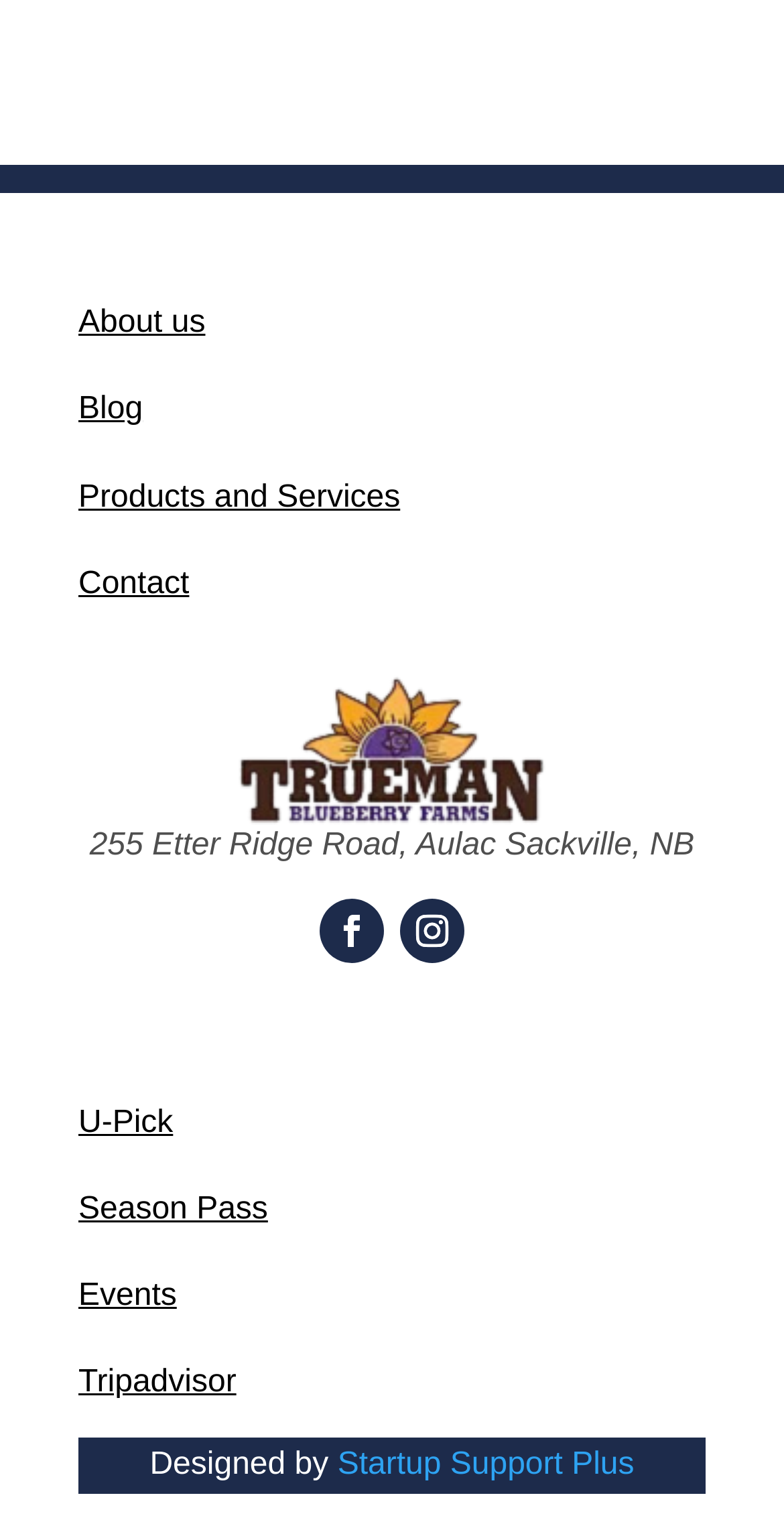Please give a short response to the question using one word or a phrase:
What are the social media links available?

Facebook, Twitter